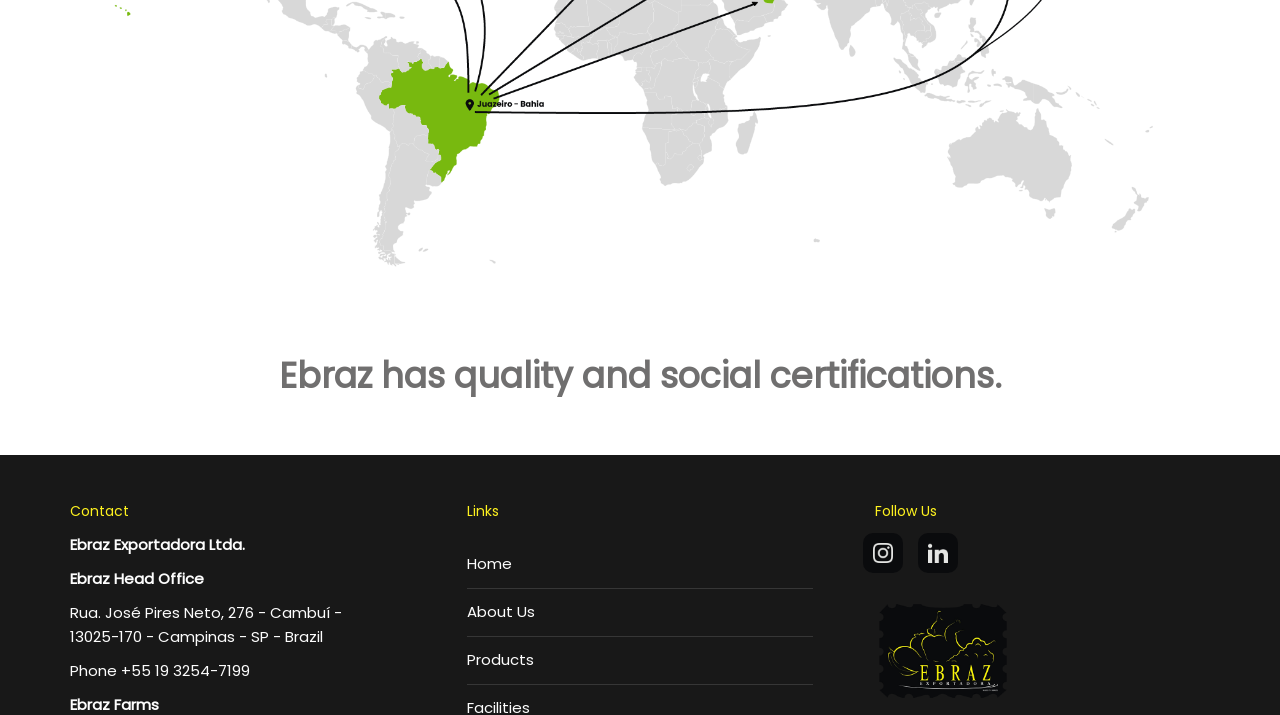Locate the bounding box of the UI element based on this description: "alt="Linkedin Ebraz"". Provide four float numbers between 0 and 1 as [left, top, right, bottom].

[0.717, 0.746, 0.749, 0.802]